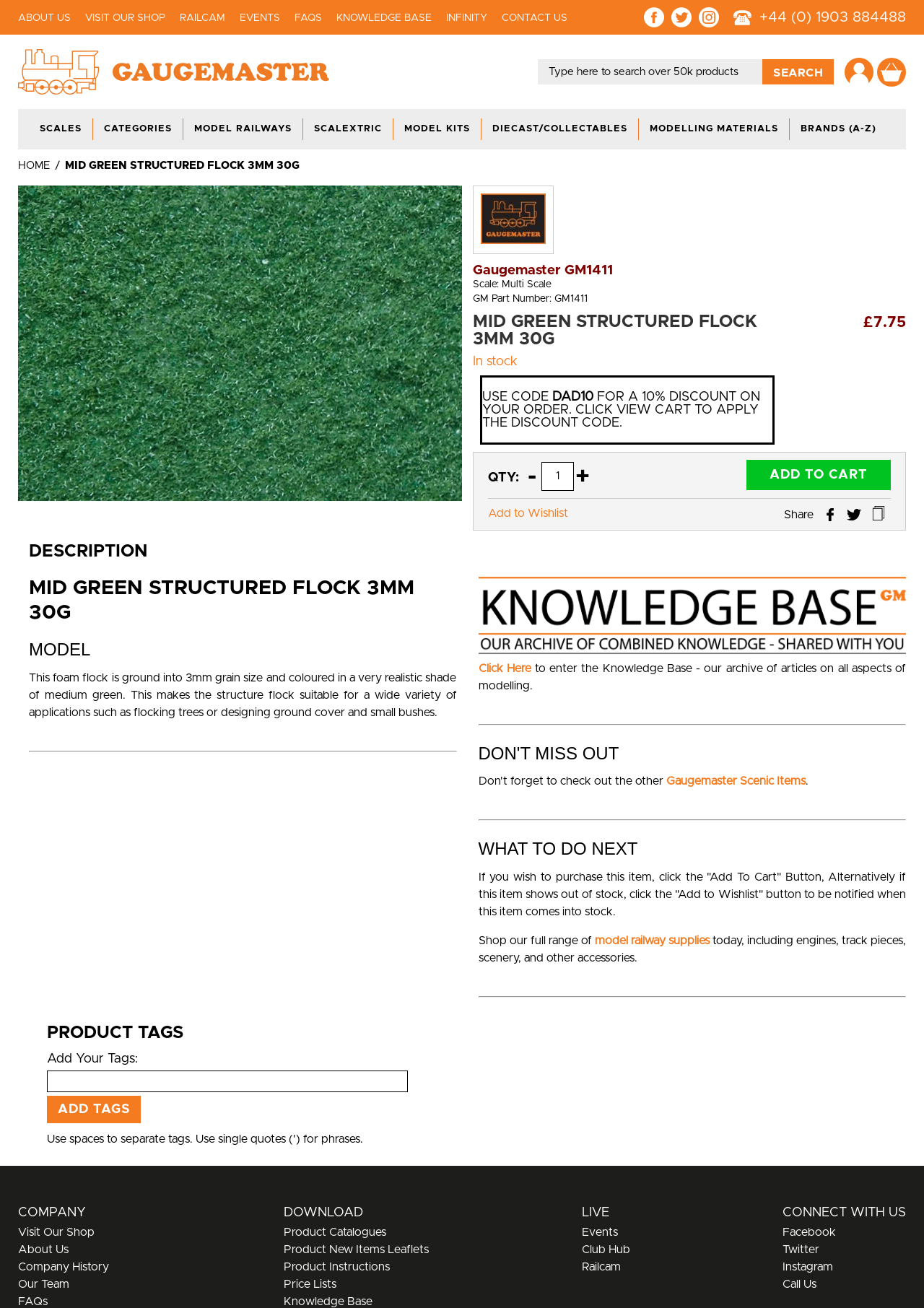Identify the bounding box for the UI element described as: "Copy to clipboard". The coordinates should be four float numbers between 0 and 1, i.e., [left, top, right, bottom].

[0.943, 0.387, 0.959, 0.4]